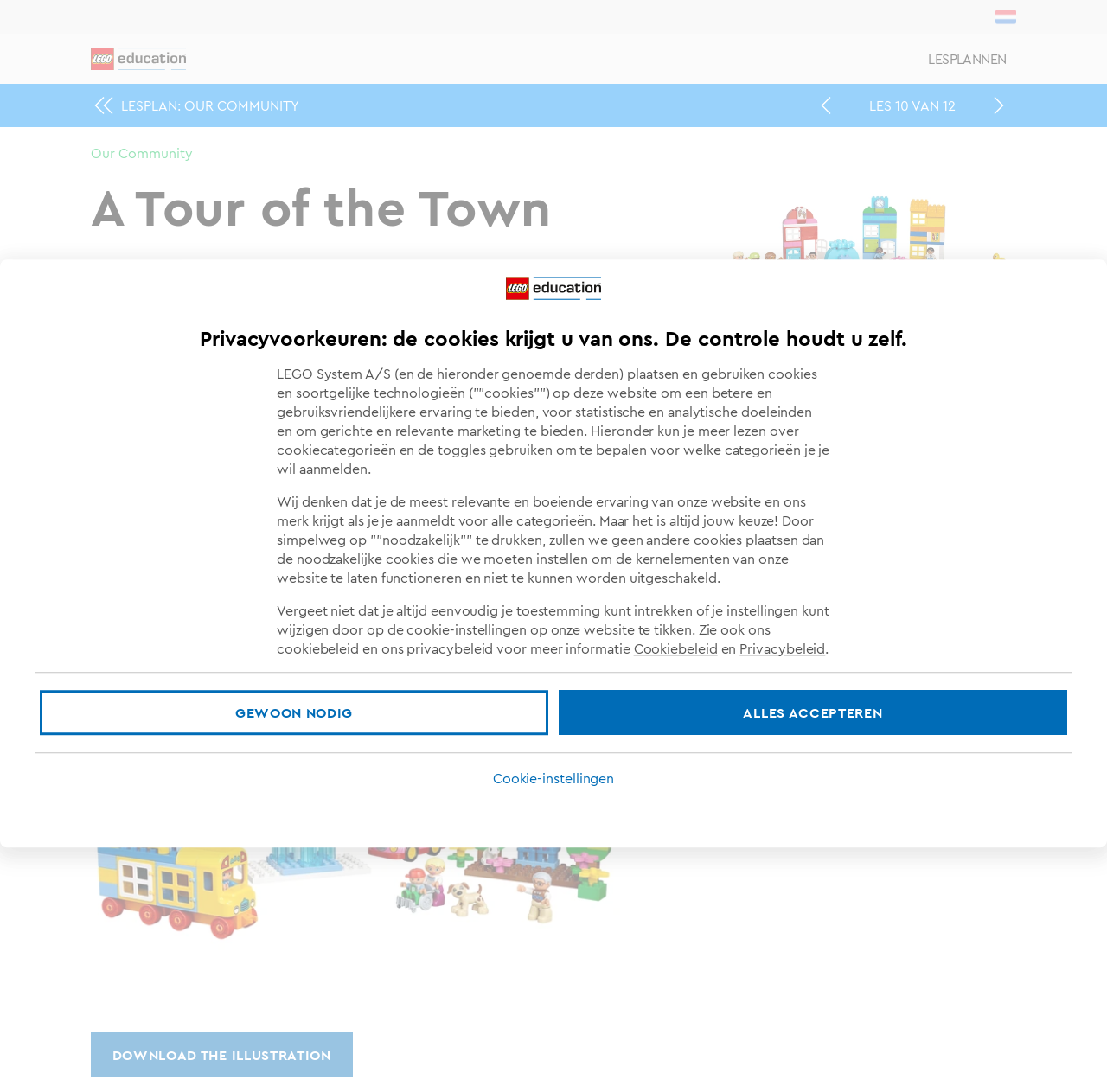Determine the bounding box coordinates of the UI element described below. Use the format (top-left x, top-left y, bottom-right x, bottom-right y) with floating point numbers between 0 and 1: LEGO® Education

[0.082, 0.043, 0.168, 0.064]